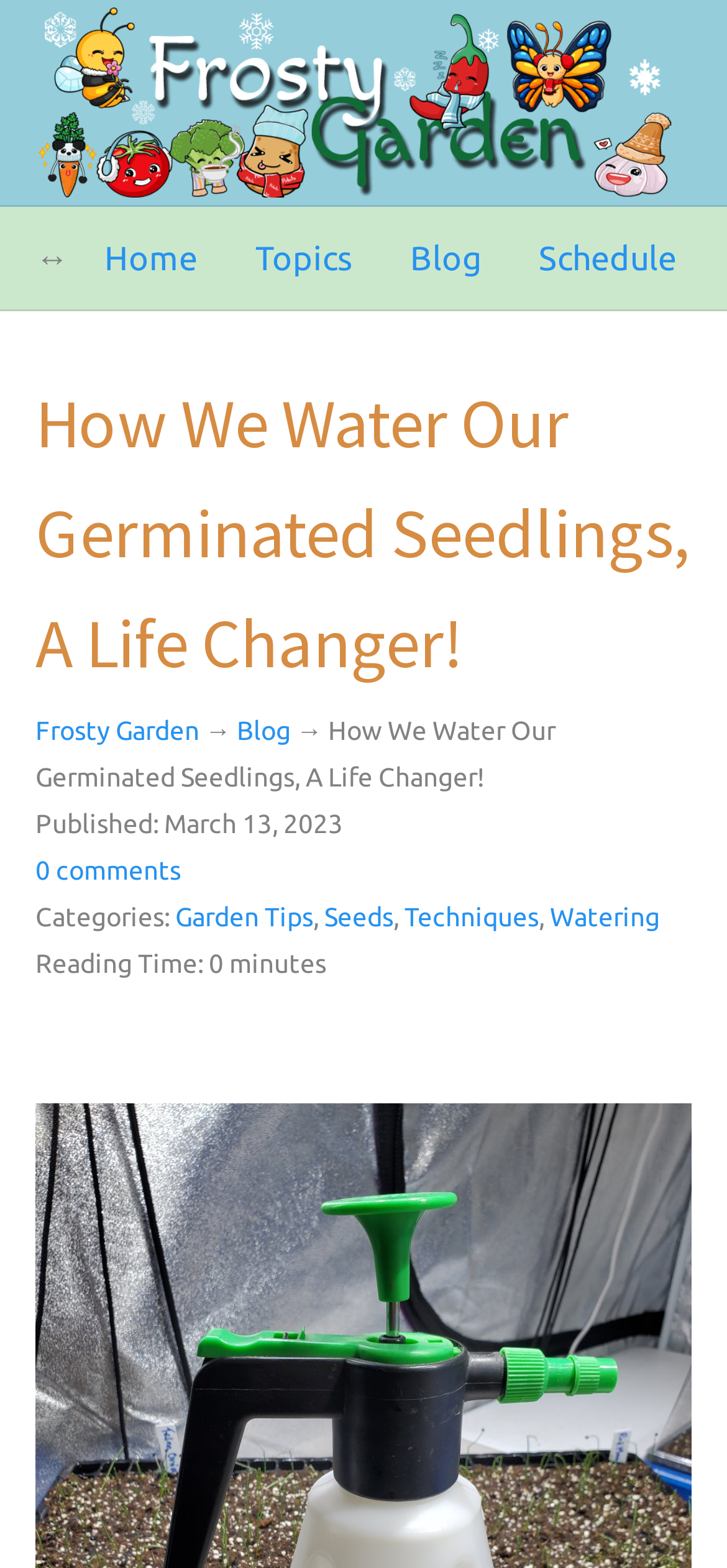Please specify the bounding box coordinates of the clickable section necessary to execute the following command: "visit Home page".

[0.144, 0.132, 0.272, 0.197]